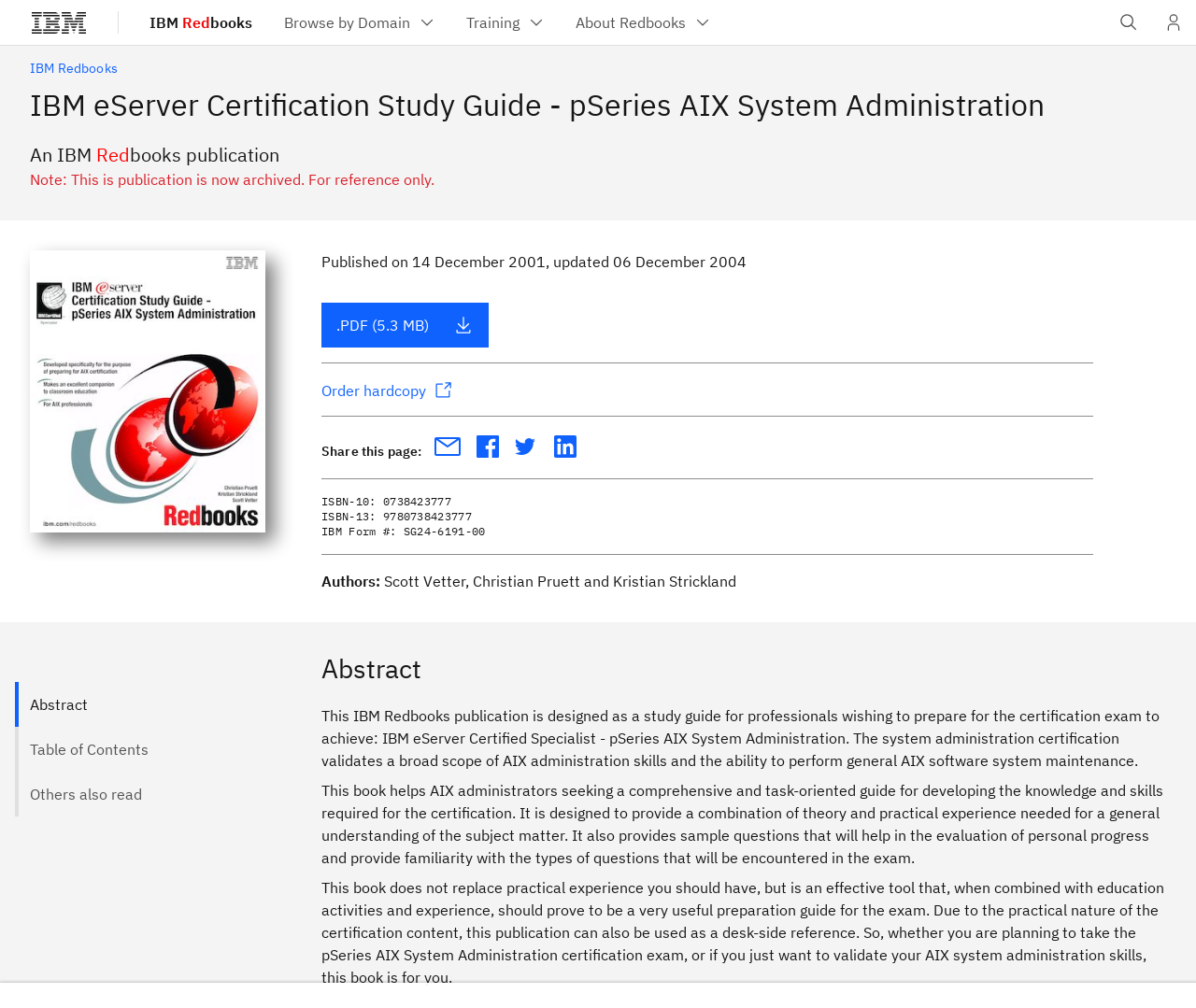Provide a brief response to the question below using a single word or phrase: 
Who are the authors of this book?

Scott Vetter, Christian Pruett and Kristian Strickland